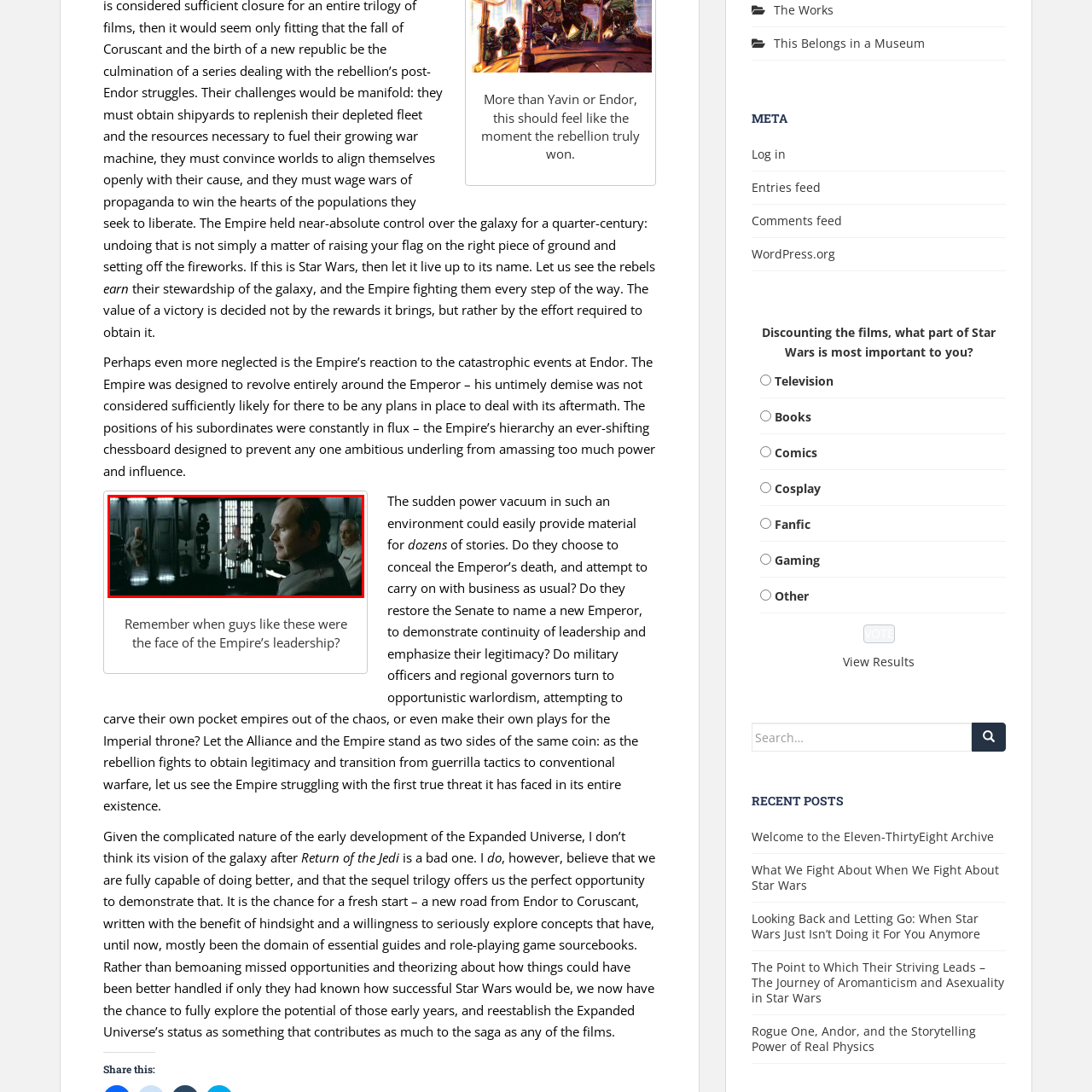What is the mood of the atmosphere?
Study the image framed by the red bounding box and answer the question in detail, relying on the visual clues provided.

The caption states that the image captures a somber atmosphere, which suggests that the mood is serious, gloomy, and possibly tense.